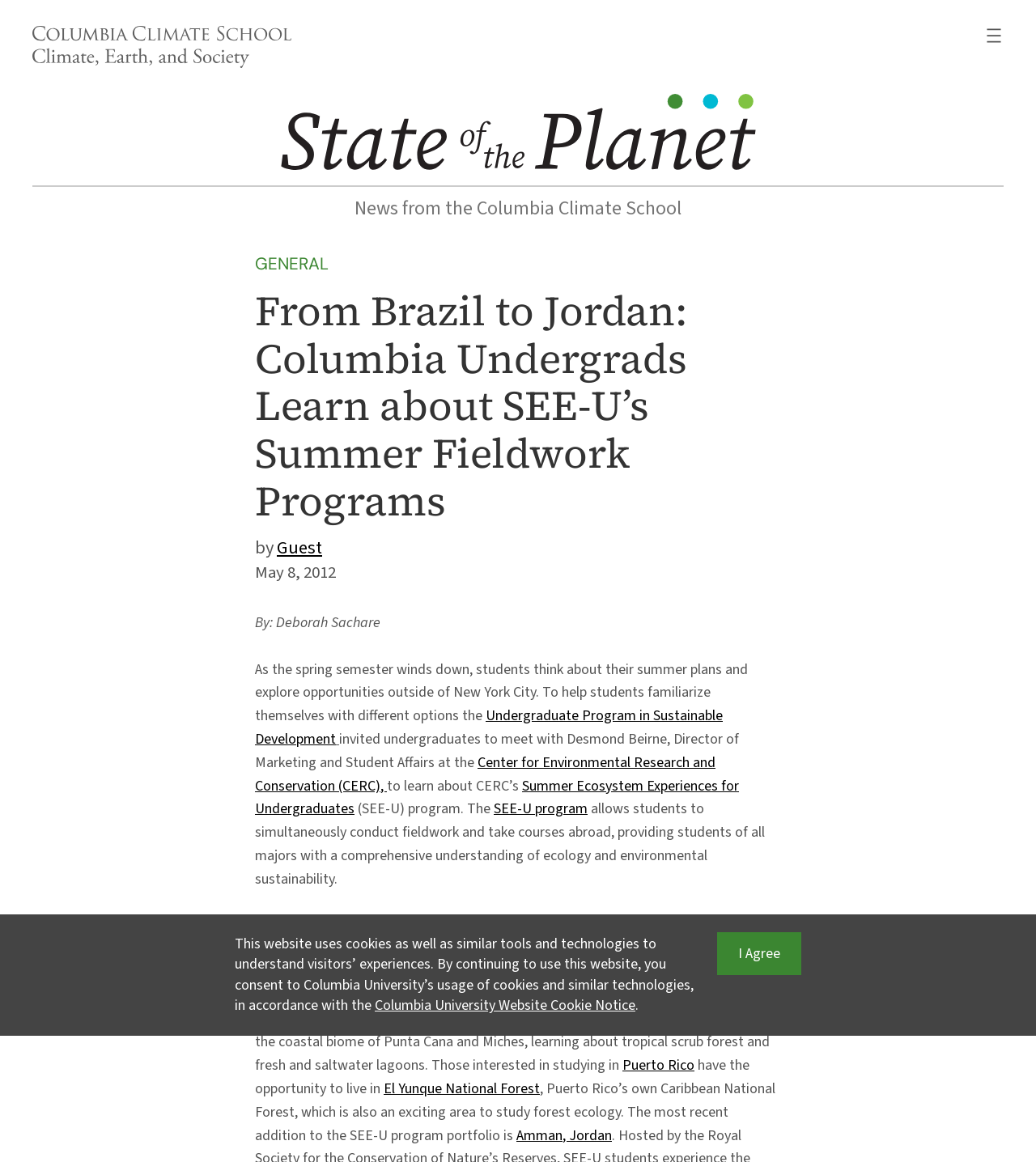Use a single word or phrase to answer the question:
What is the name of the program that allows students to conduct fieldwork and take courses abroad?

SEE-U